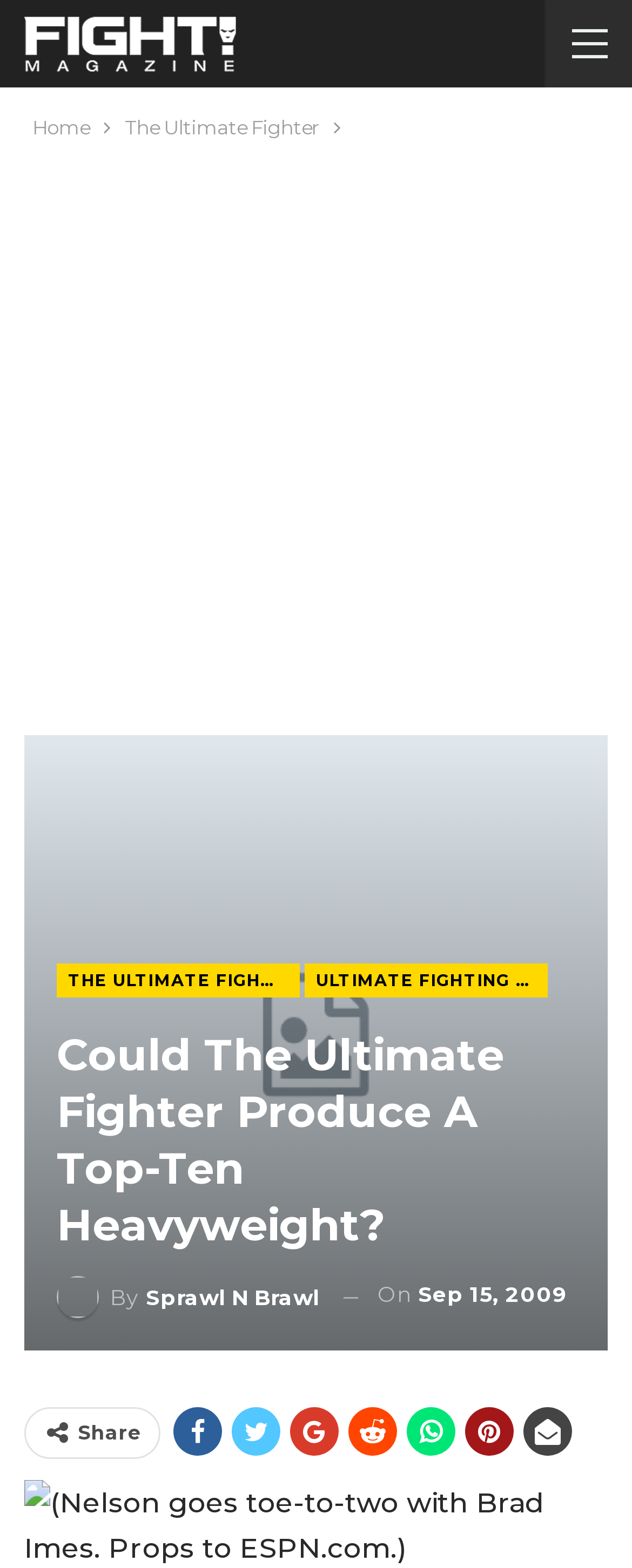When was the article published?
Using the image as a reference, deliver a detailed and thorough answer to the question.

The publication date of the article can be determined by looking at the time element which shows 'On Sep 15, 2009'.